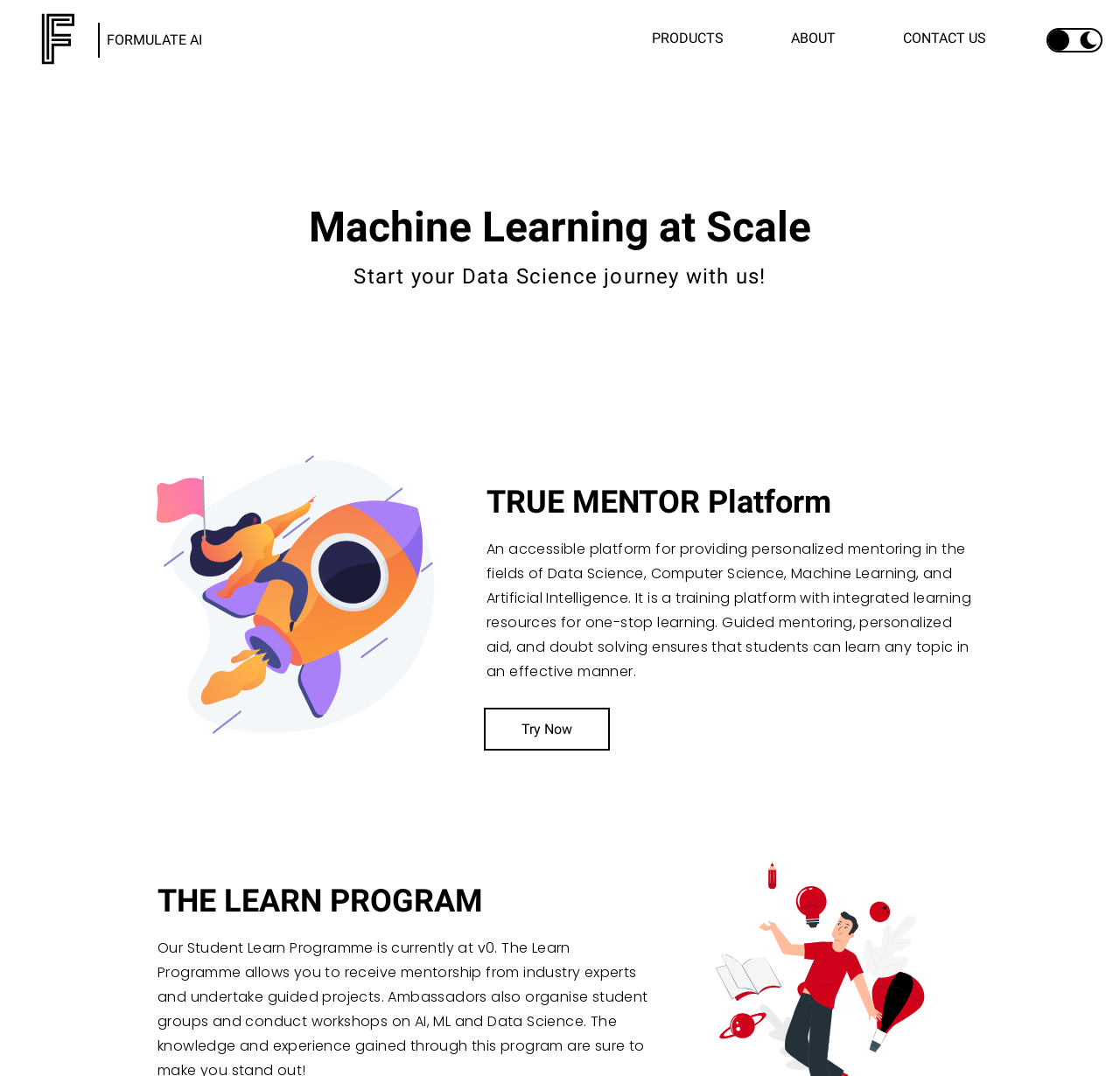Highlight the bounding box coordinates of the element that should be clicked to carry out the following instruction: "view articles from 2024". The coordinates must be given as four float numbers ranging from 0 to 1, i.e., [left, top, right, bottom].

None